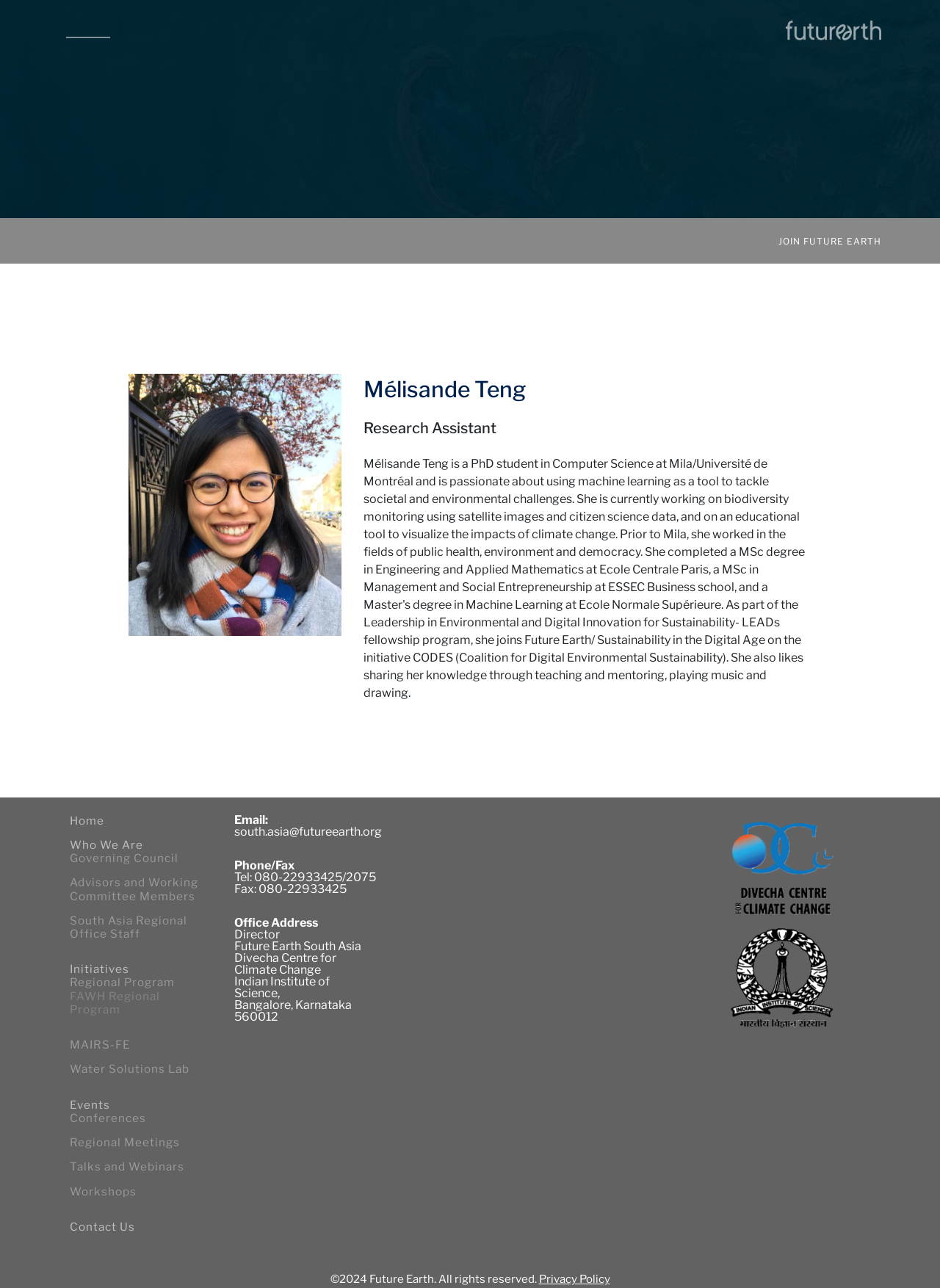Reply to the question with a single word or phrase:
What is the phone number of Future Earth South Asia?

080-22933425/2075